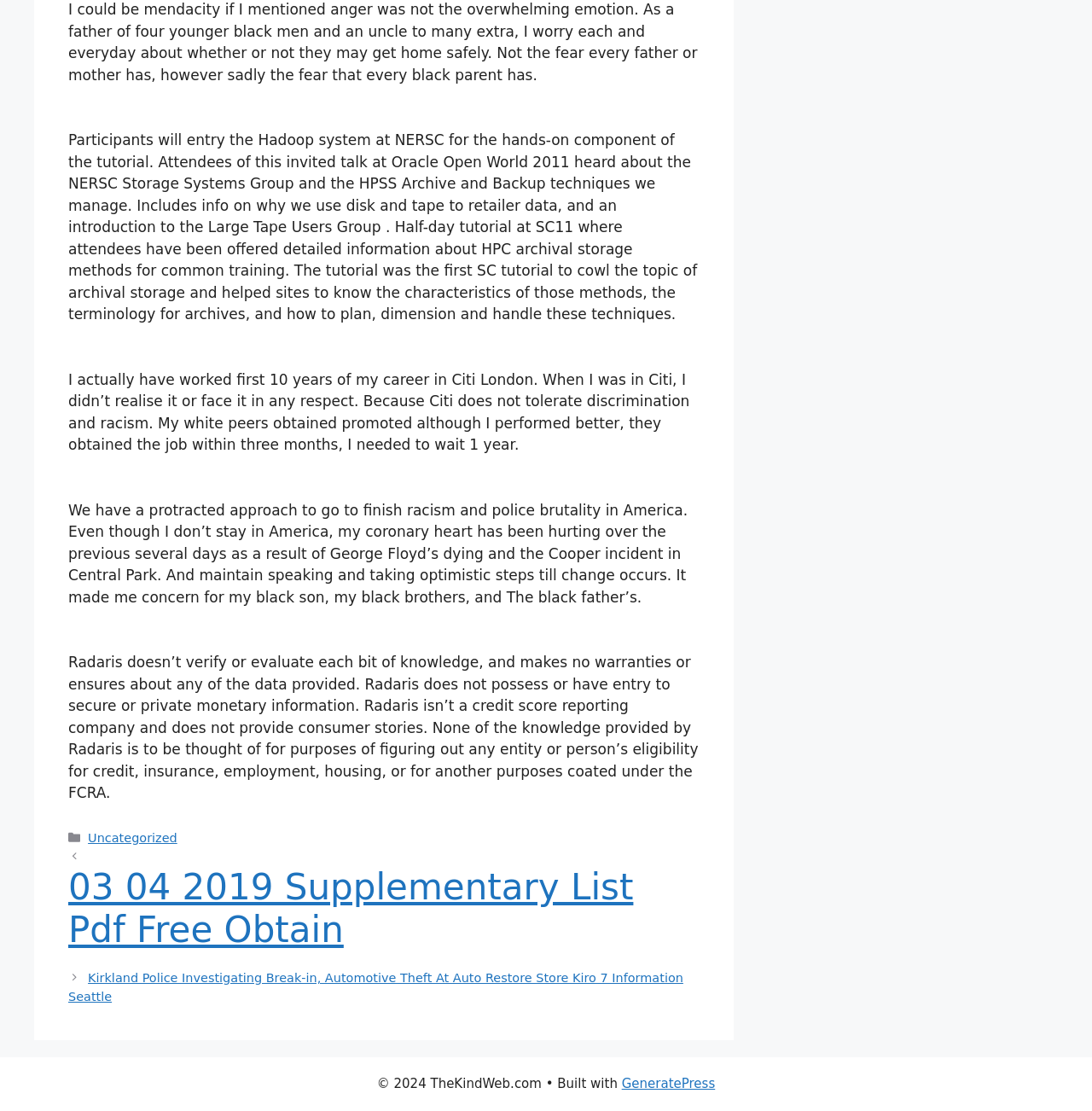What is the name of the website mentioned at the bottom of the page?
Please give a detailed and elaborate answer to the question based on the image.

The website's footer section mentions the copyright information, which includes the name of the website, TheKindWeb.com, and it is built with GeneratePress.